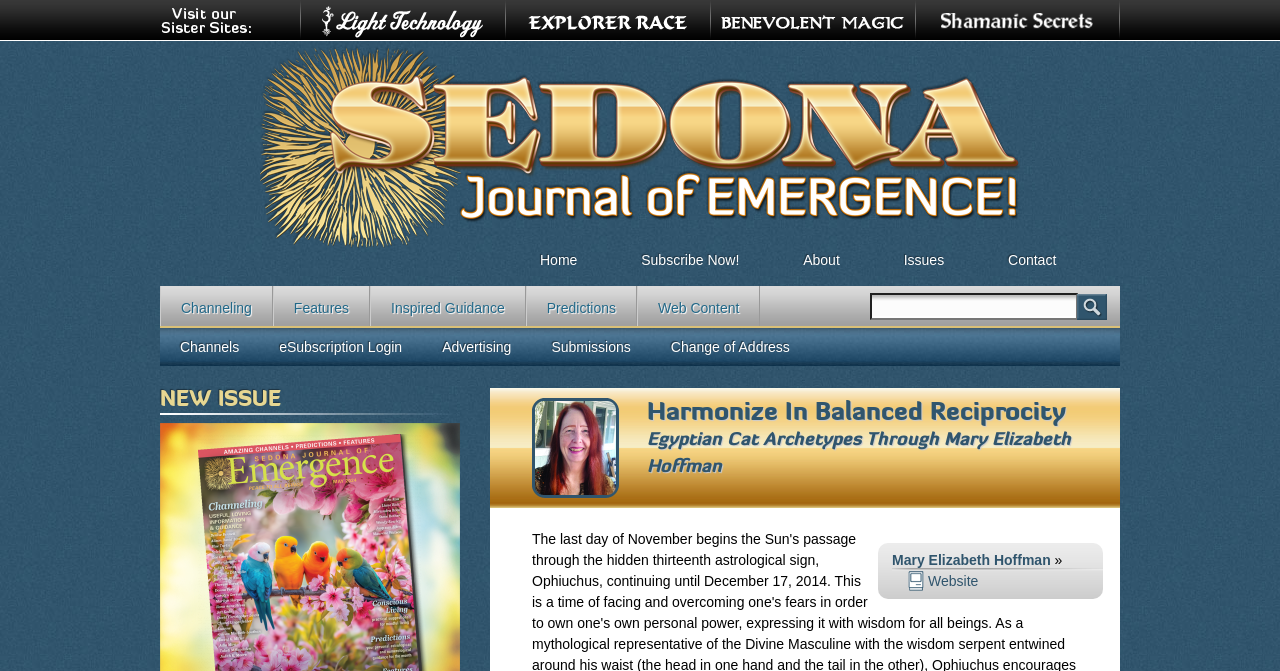Locate the bounding box coordinates of the clickable region to complete the following instruction: "Search for a topic."

[0.68, 0.437, 0.842, 0.477]